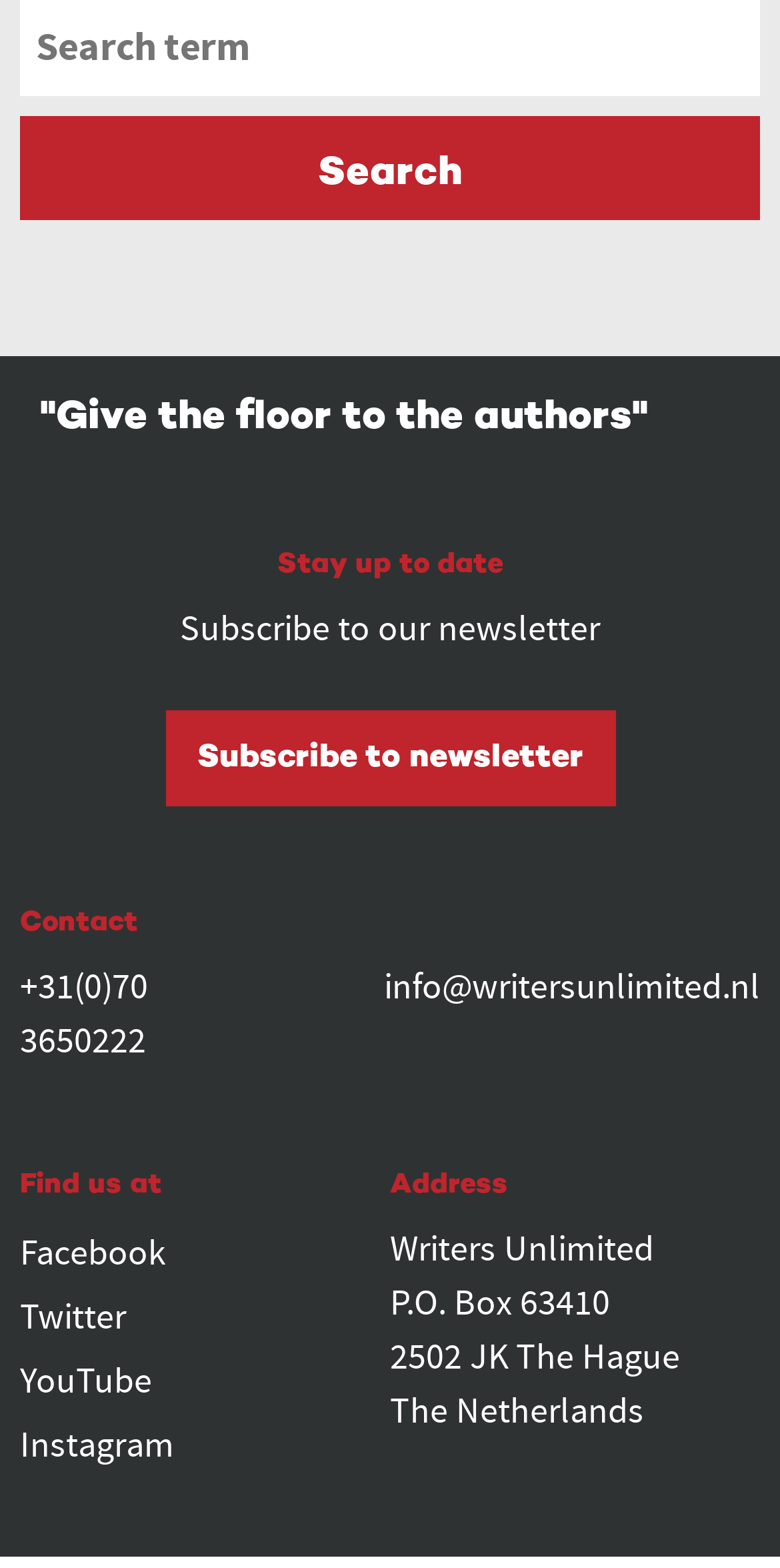Please specify the bounding box coordinates of the region to click in order to perform the following instruction: "Call +31(0)70 3650222".

[0.026, 0.614, 0.19, 0.678]